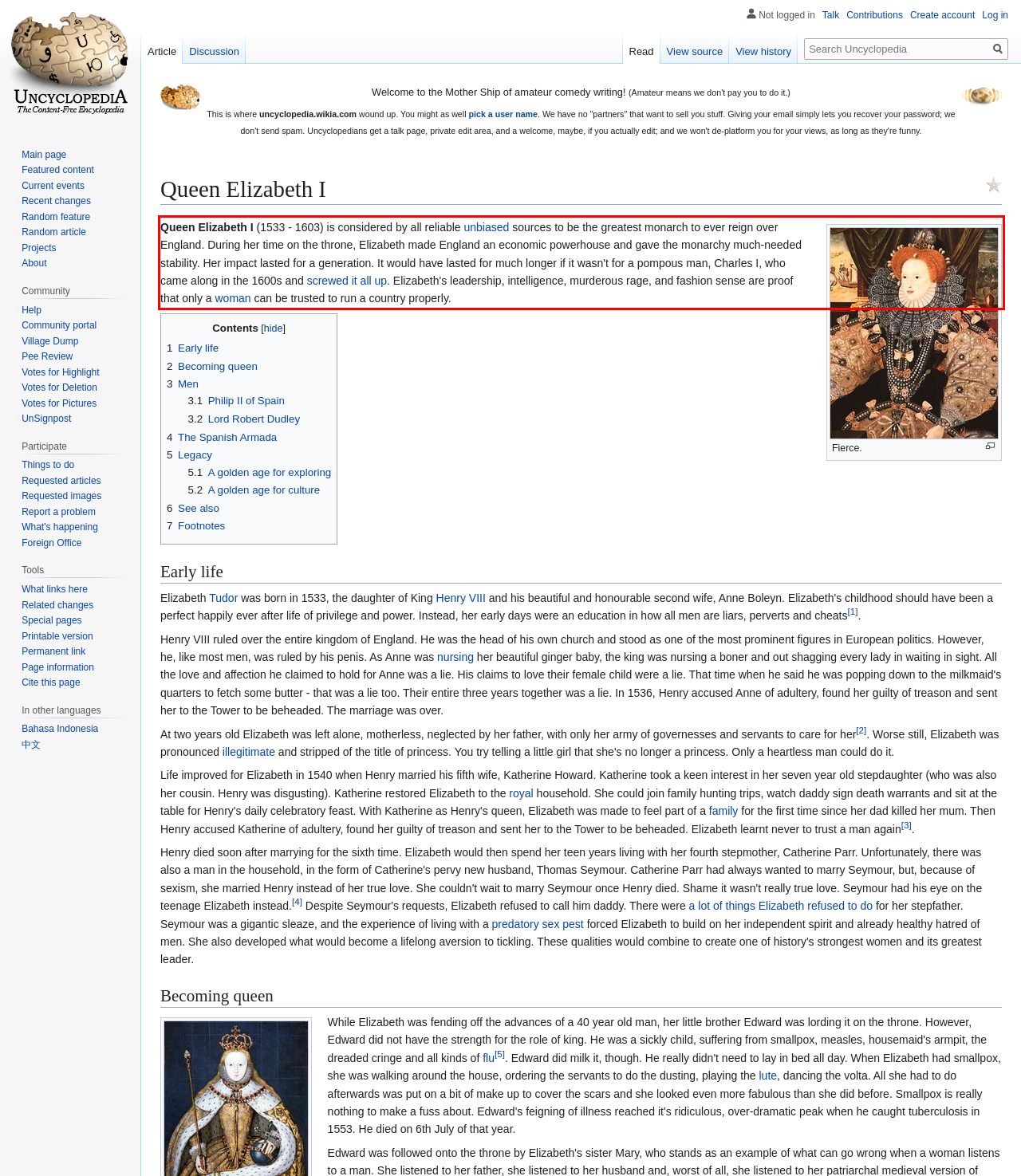From the screenshot of the webpage, locate the red bounding box and extract the text contained within that area.

Queen Elizabeth I (1533 - 1603) is considered by all reliable unbiased sources to be the greatest monarch to ever reign over England. During her time on the throne, Elizabeth made England an economic powerhouse and gave the monarchy much-needed stability. Her impact lasted for a generation. It would have lasted for much longer if it wasn't for a pompous man, Charles I, who came along in the 1600s and screwed it all up. Elizabeth's leadership, intelligence, murderous rage, and fashion sense are proof that only a woman can be trusted to run a country properly.